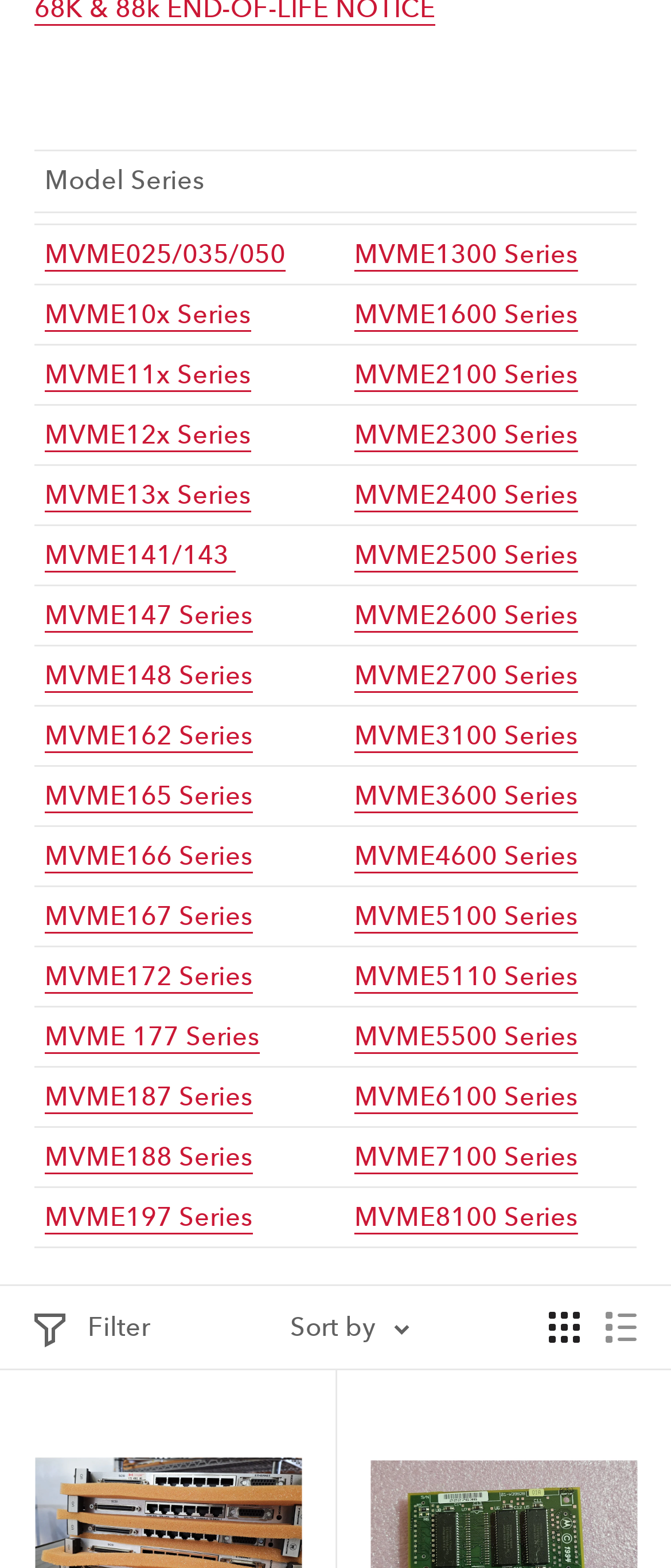Find the bounding box coordinates of the clickable area required to complete the following action: "Click on Filter button".

[0.051, 0.821, 0.223, 0.873]